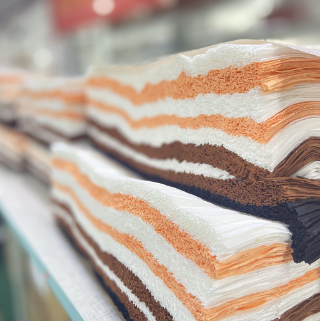What is the focus of modular fashion?
Ensure your answer is thorough and detailed.

According to the caption, modular fashion emphasizes versatility and adaptability in clothing design, which is evident from the innovative aspects of the fabric composition showcased in the image.